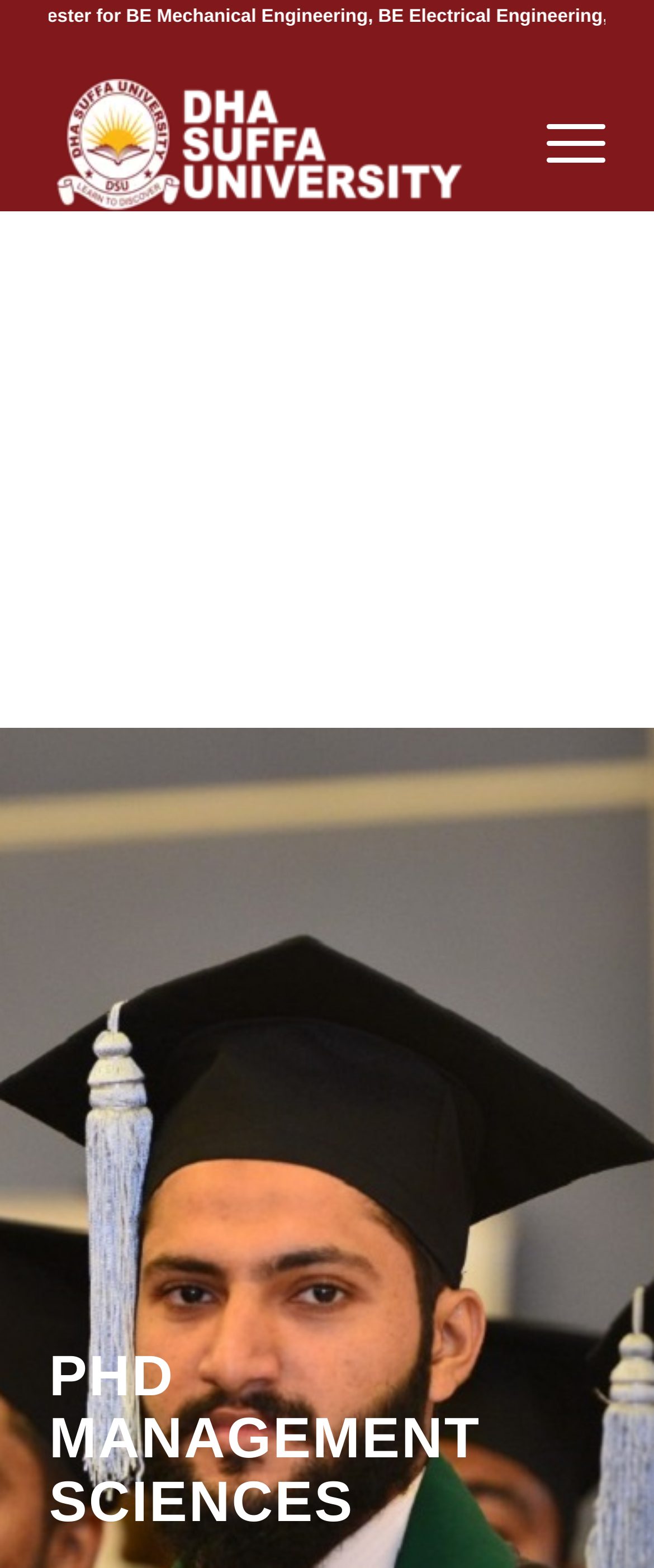Based on the element description Sitemap, identify the bounding box of the UI element in the given webpage screenshot. The coordinates should be in the format (top-left x, top-left y, bottom-right x, bottom-right y) and must be between 0 and 1.

None